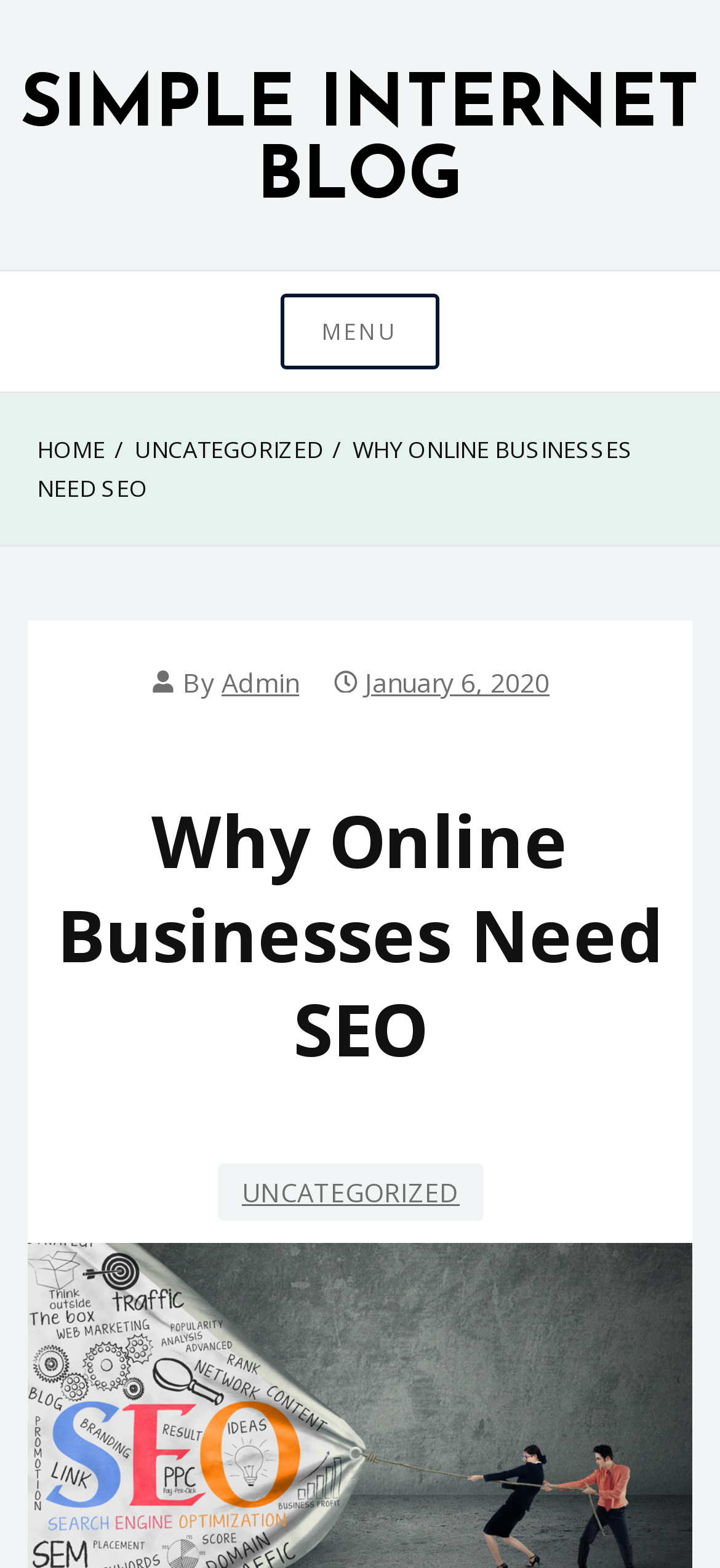Could you indicate the bounding box coordinates of the region to click in order to complete this instruction: "check the date of the article".

[0.507, 0.425, 0.763, 0.447]